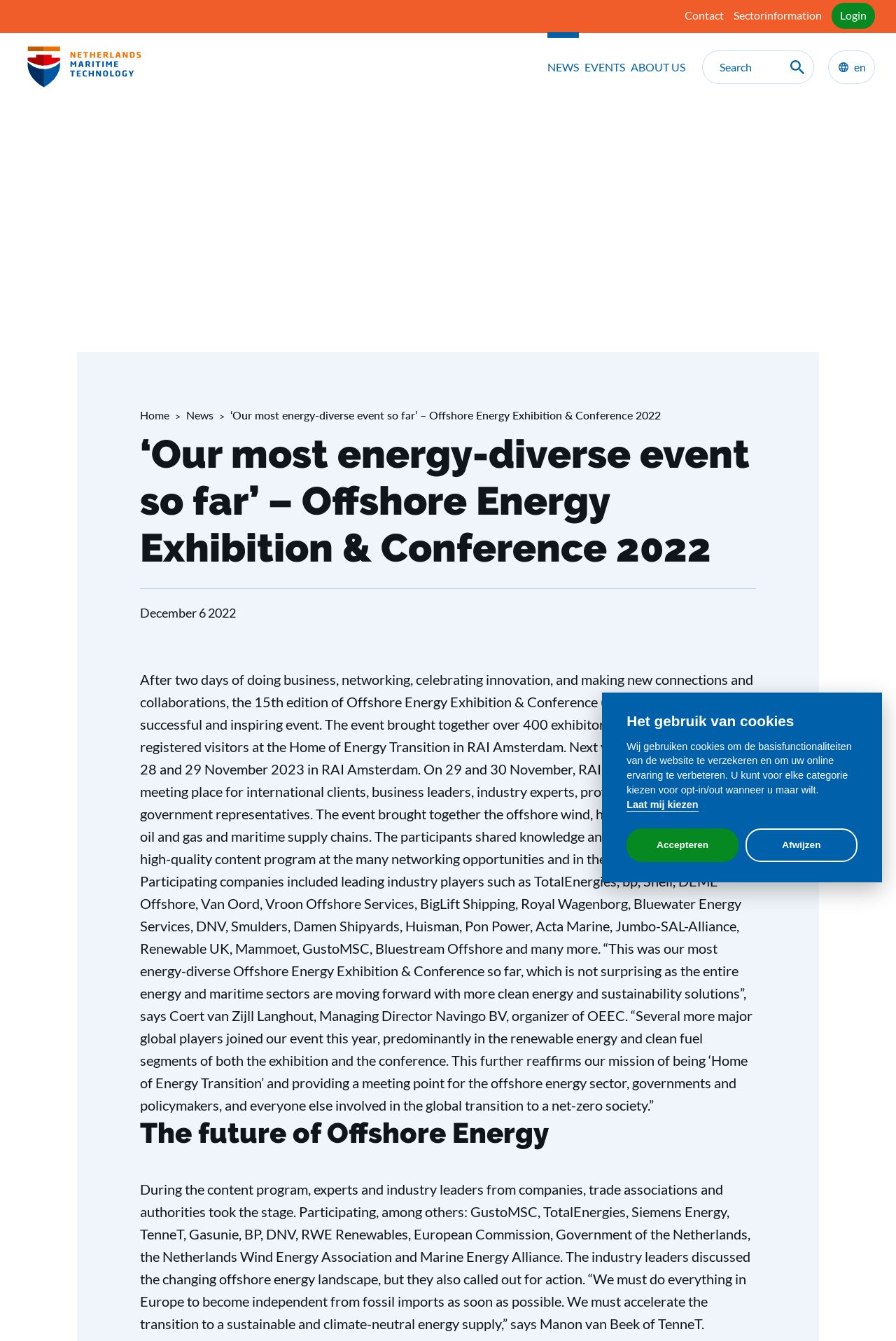Pinpoint the bounding box coordinates of the area that must be clicked to complete this instruction: "Contact Us".

None